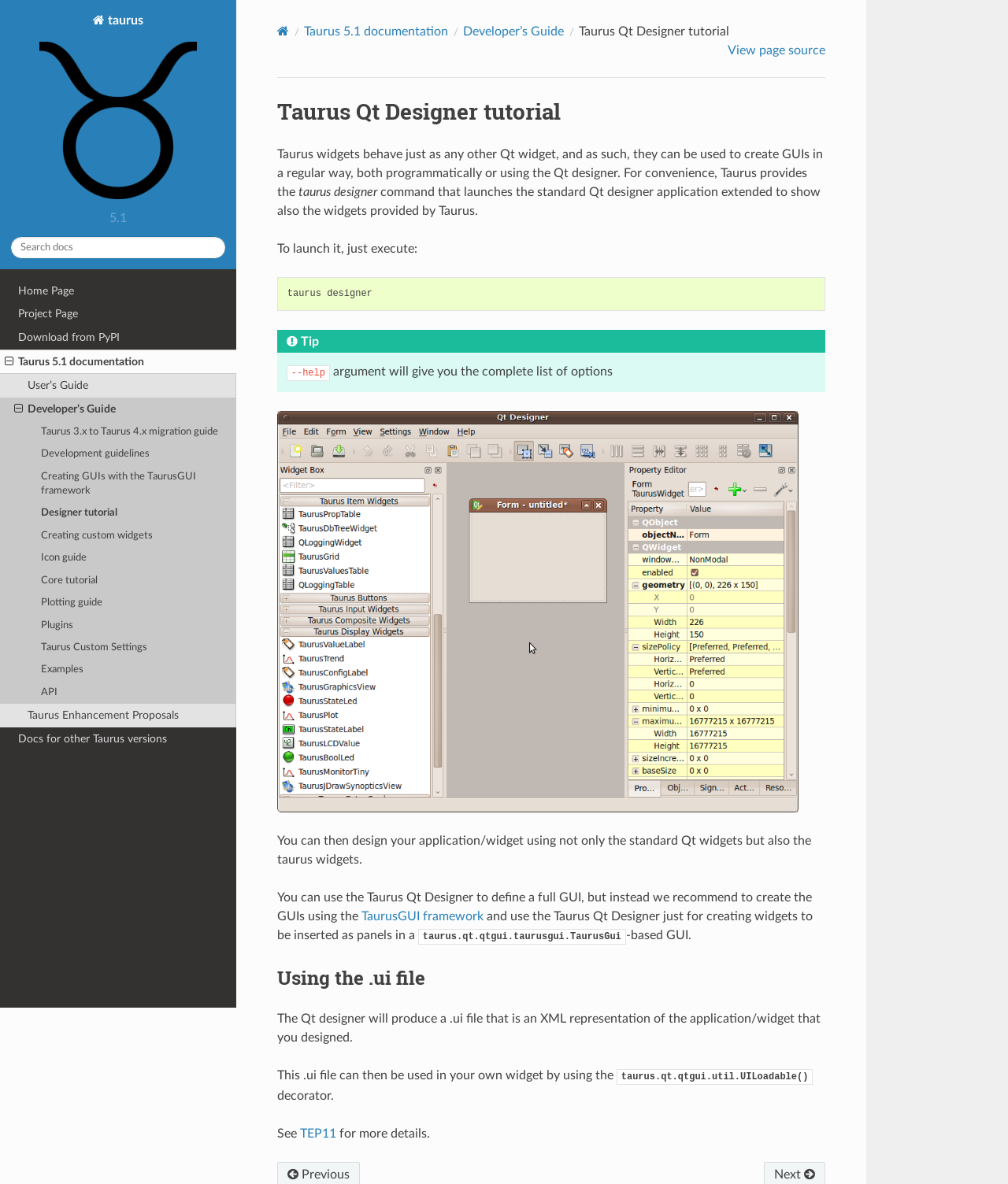Determine the bounding box coordinates for the area that should be clicked to carry out the following instruction: "Read about Taurus Qt Designer tutorial".

[0.574, 0.021, 0.723, 0.032]